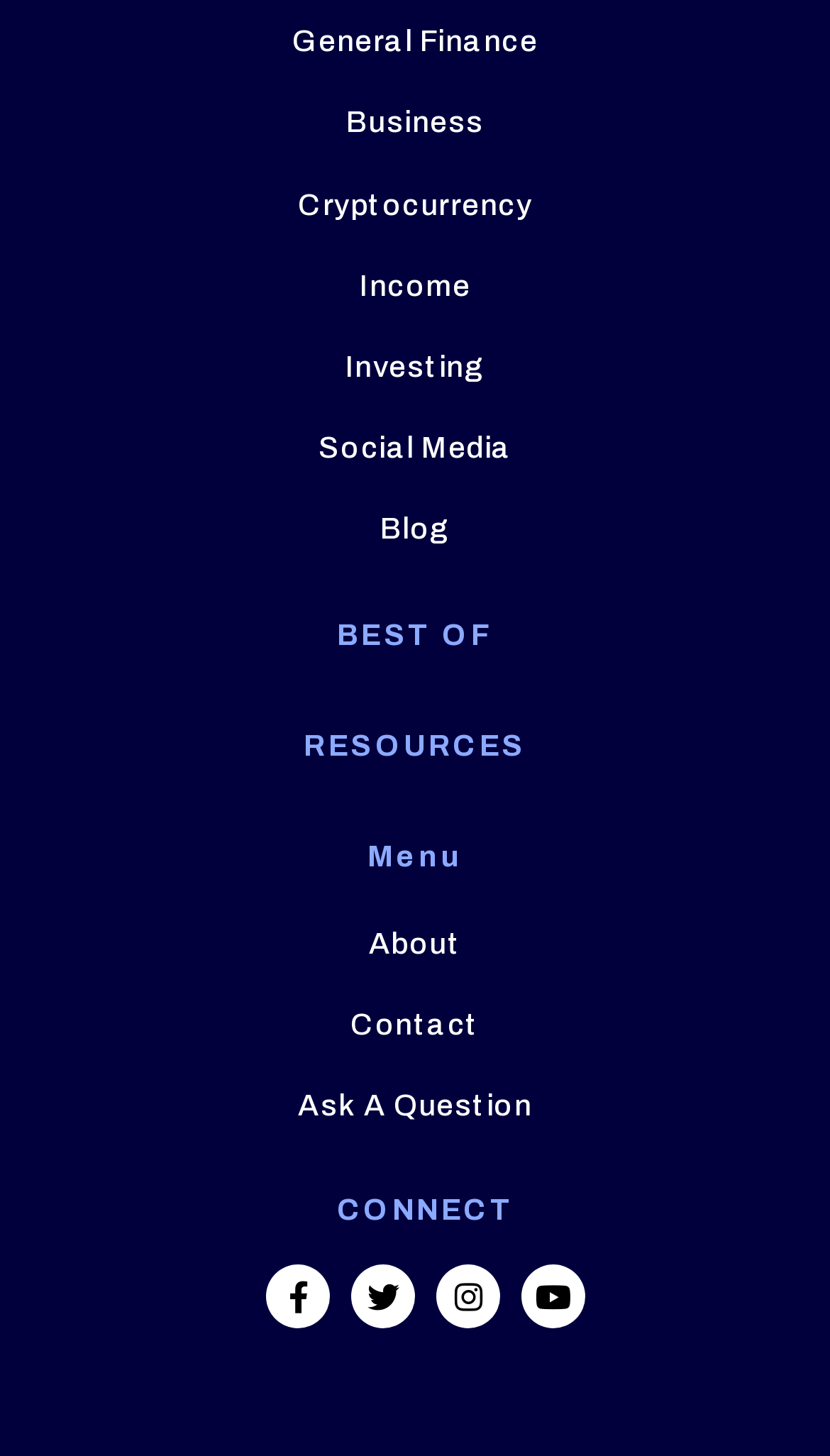Identify and provide the bounding box for the element described by: "Social Media".

[0.383, 0.297, 0.617, 0.319]